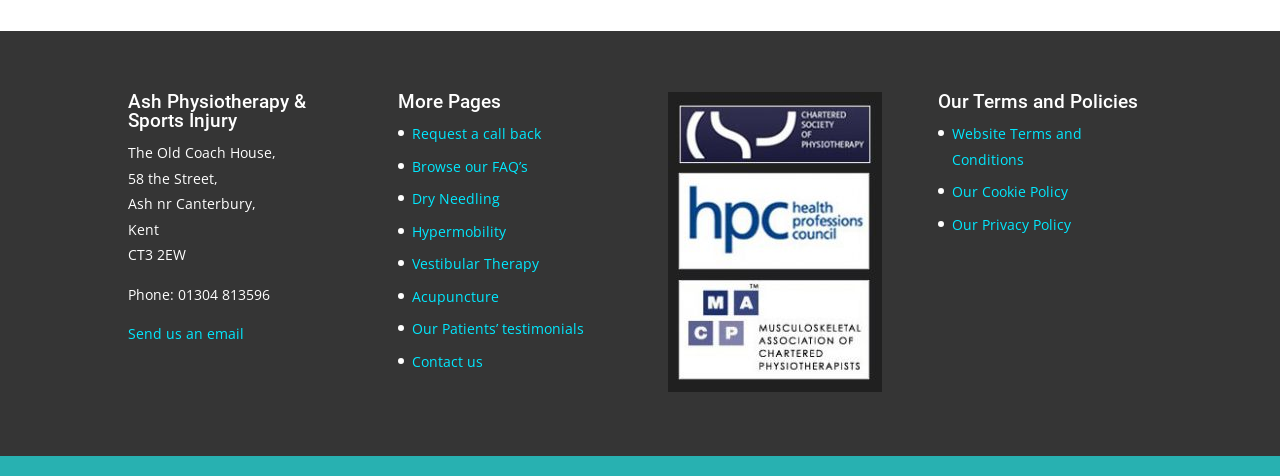Given the element description, predict the bounding box coordinates in the format (top-left x, top-left y, bottom-right x, bottom-right y). Make sure all values are between 0 and 1. Here is the element description: Acupuncture

[0.322, 0.603, 0.39, 0.643]